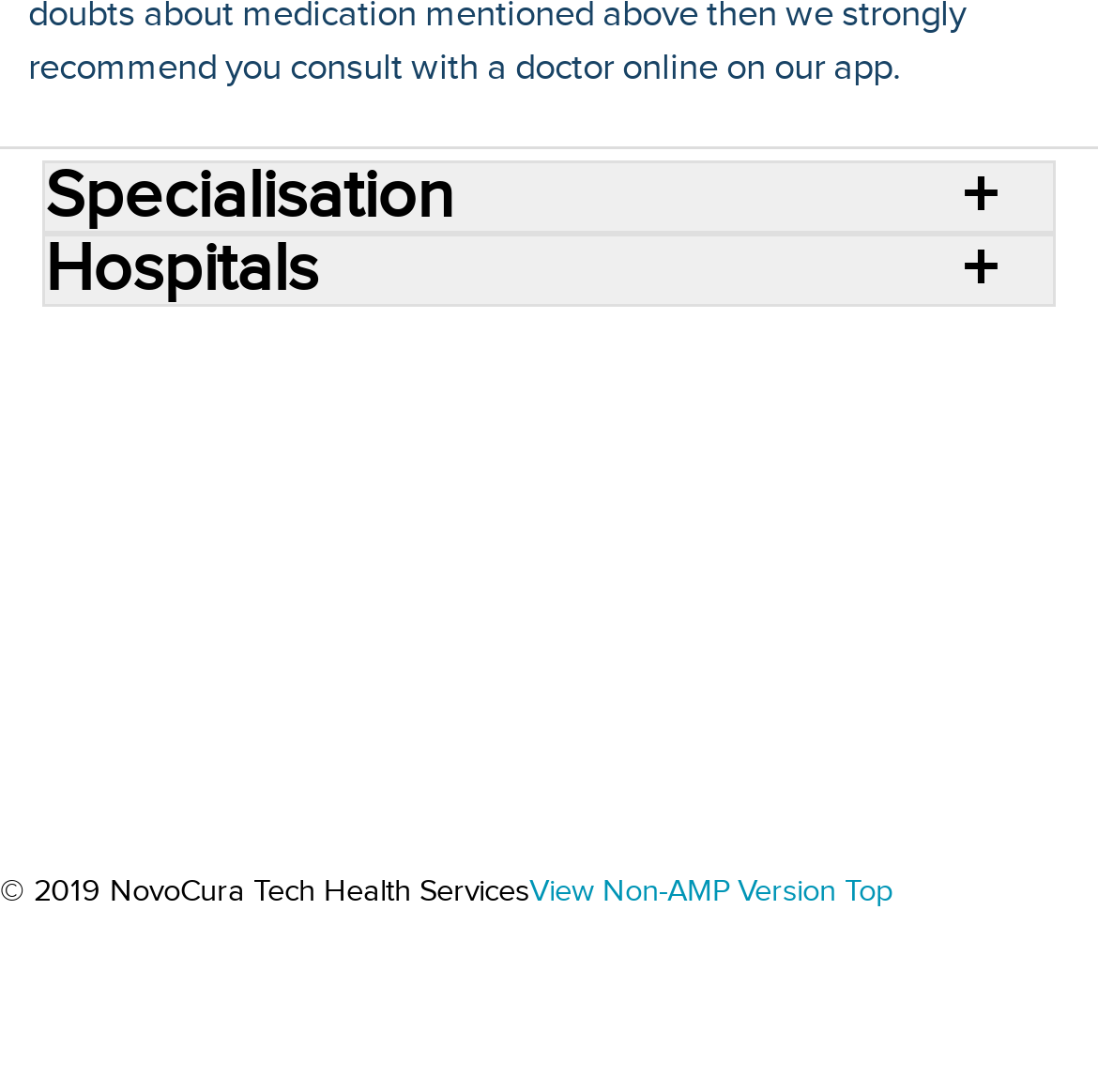Specify the bounding box coordinates (top-left x, top-left y, bottom-right x, bottom-right y) of the UI element in the screenshot that matches this description: View Non-AMP Version

[0.482, 0.799, 0.762, 0.832]